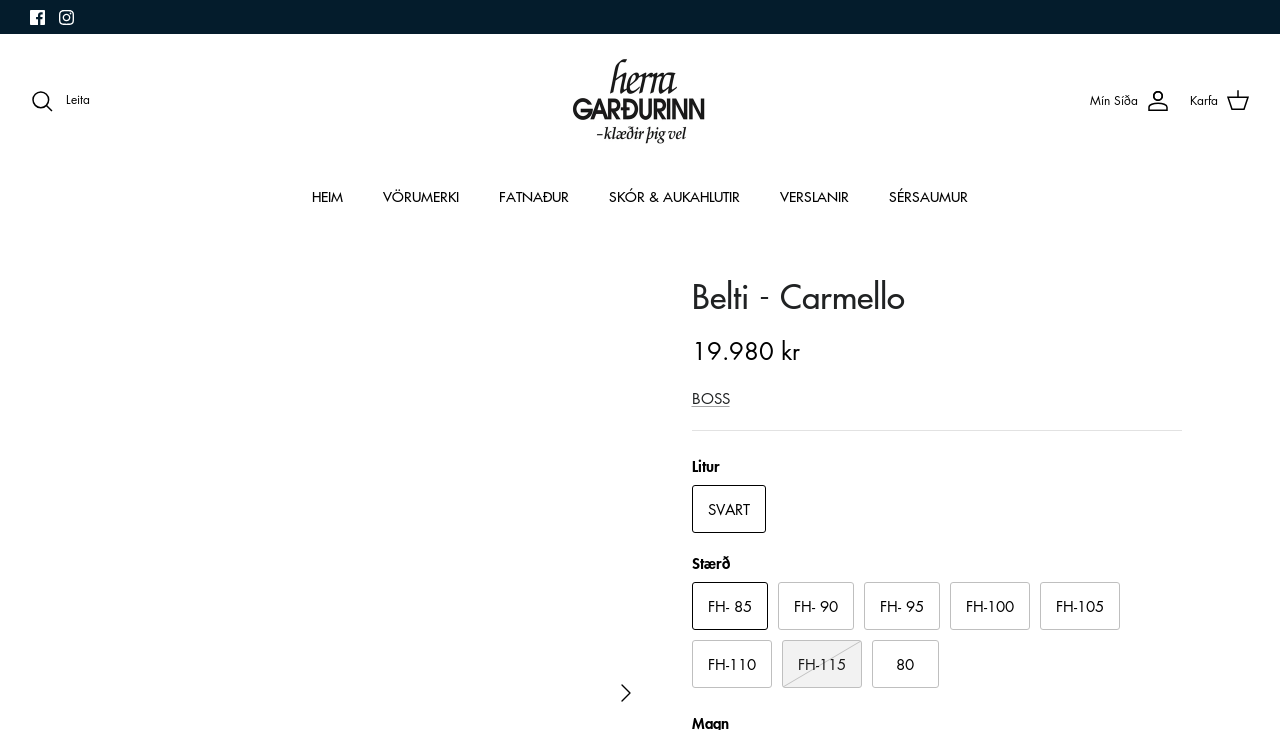Identify the bounding box coordinates of the clickable region to carry out the given instruction: "Get tickets for Chimes of Christmas".

None